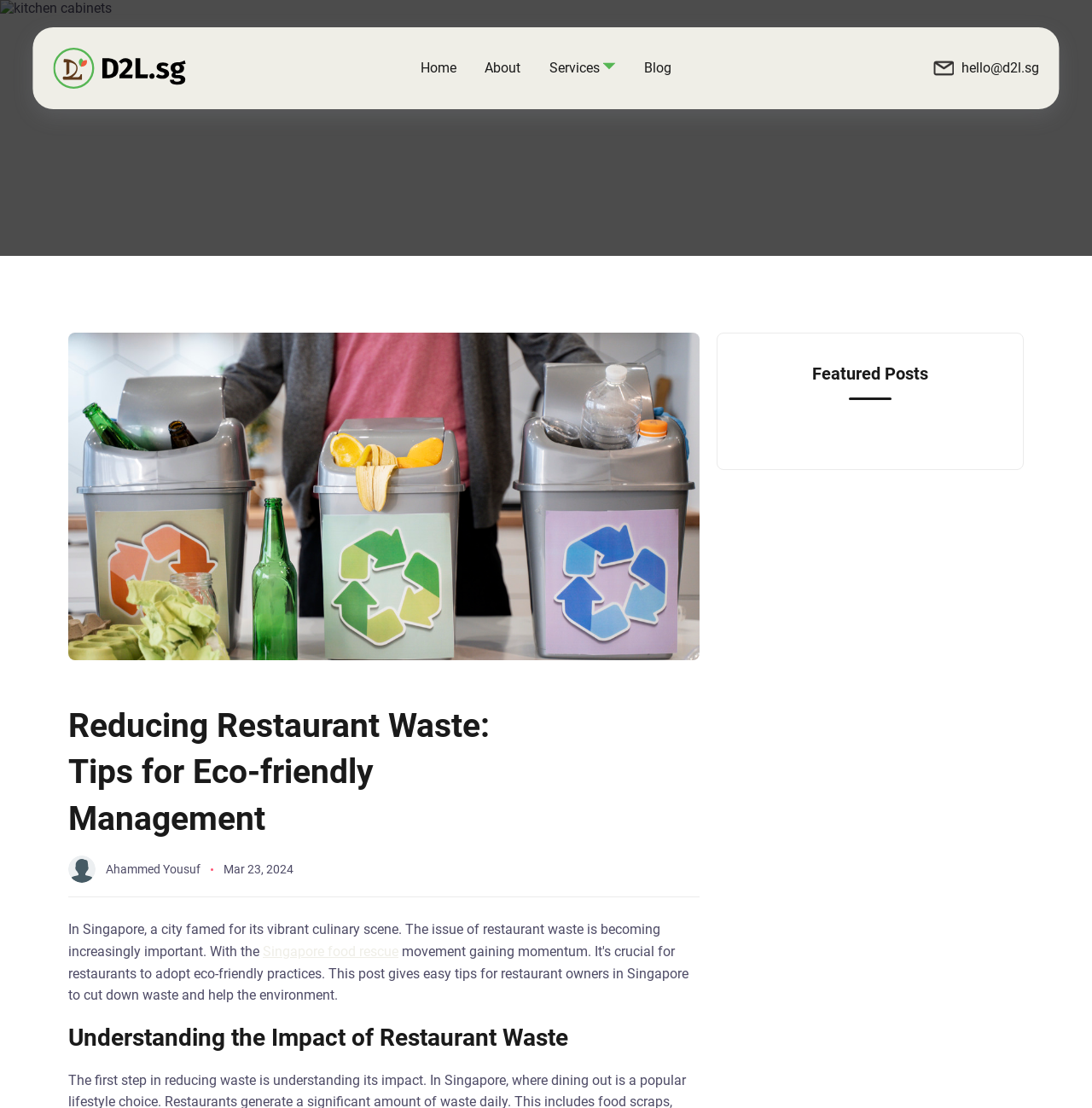Please find the bounding box coordinates of the clickable region needed to complete the following instruction: "read the blog". The bounding box coordinates must consist of four float numbers between 0 and 1, i.e., [left, top, right, bottom].

[0.59, 0.052, 0.615, 0.071]